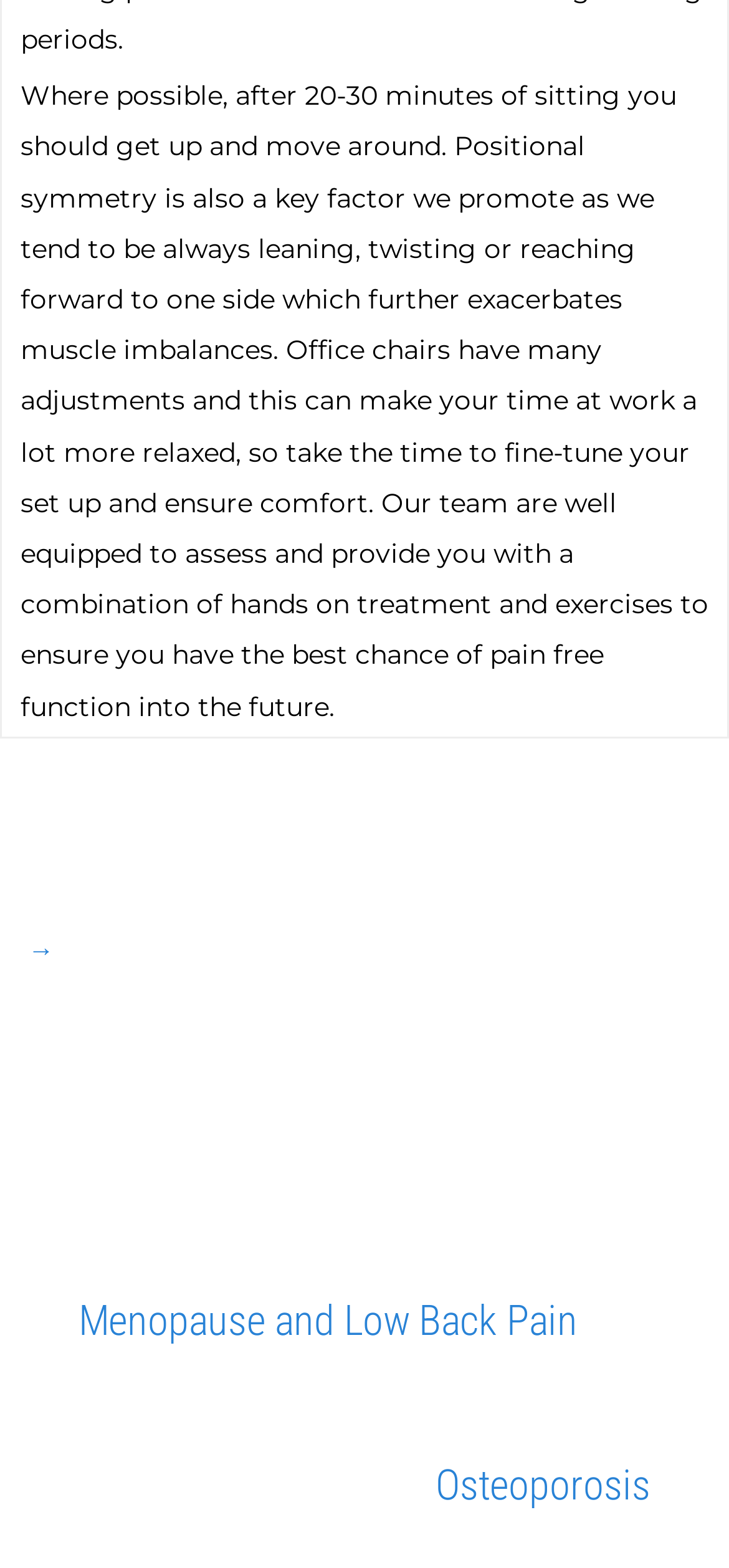Determine the bounding box coordinates of the UI element described below. Use the format (top-left x, top-left y, bottom-right x, bottom-right y) with floating point numbers between 0 and 1: Osteoporosis

[0.597, 0.931, 0.892, 0.962]